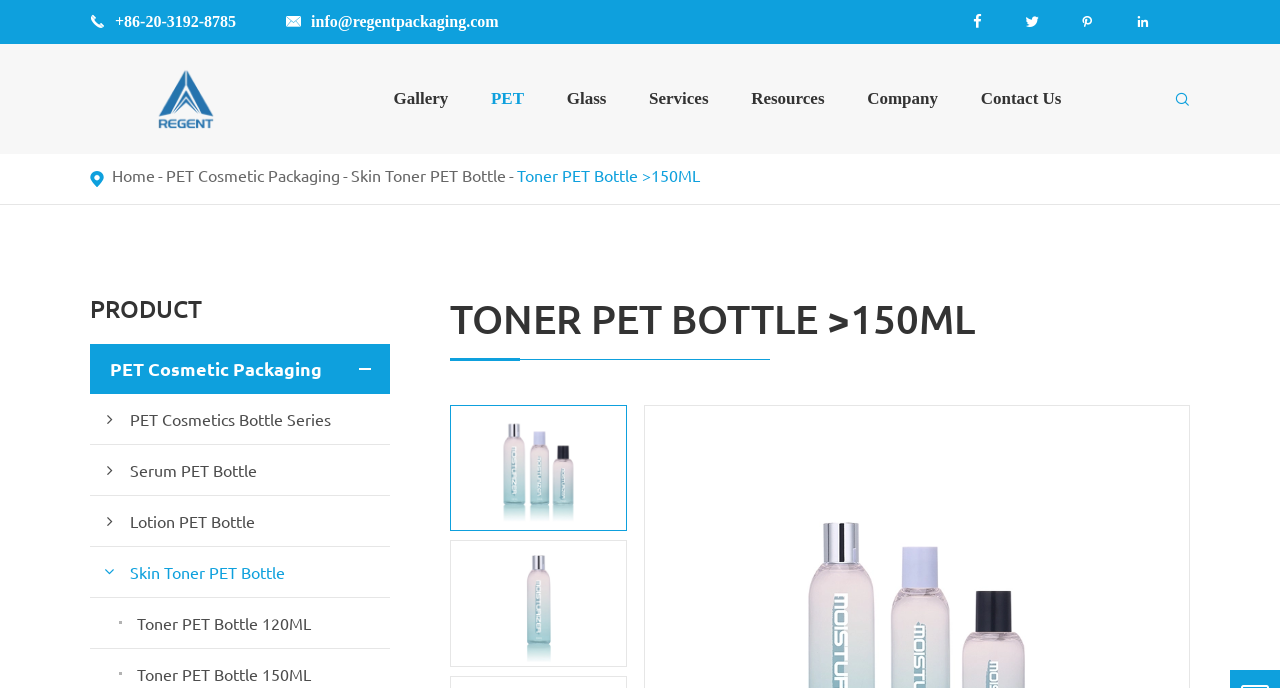Identify the bounding box coordinates of the area that should be clicked in order to complete the given instruction: "View the company profile". The bounding box coordinates should be four float numbers between 0 and 1, i.e., [left, top, right, bottom].

[0.07, 0.099, 0.22, 0.189]